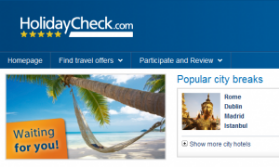Answer the following query with a single word or phrase:
What color scheme is used in the webpage?

Blue and golden hues